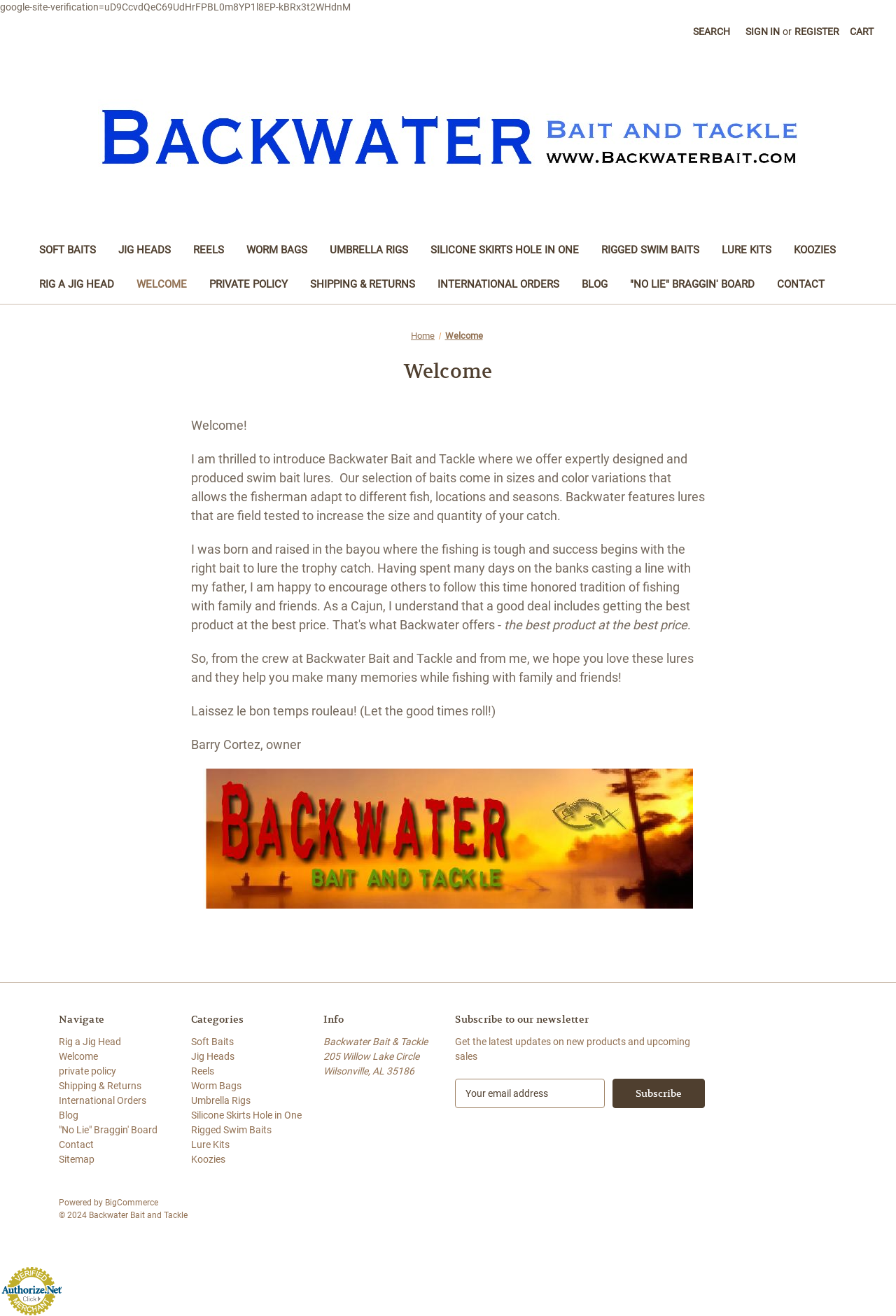What types of products does the shop offer?
Refer to the image and give a detailed answer to the question.

The types of products offered by the shop can be inferred from the links on the webpage, which include 'Soft Baits', 'Jig Heads', 'Reels', 'Worm Bags', and others. This suggests that the shop offers a variety of fishing lures and accessories.